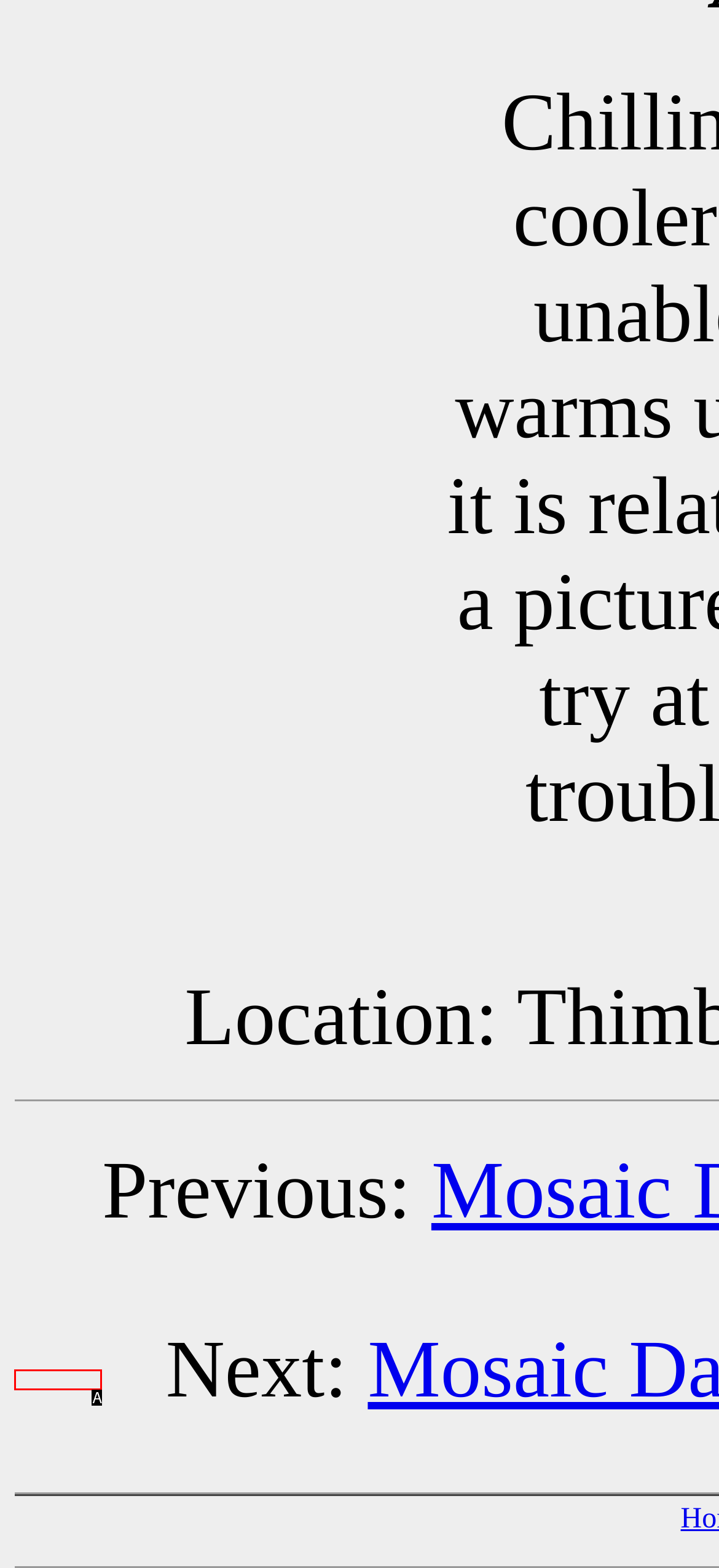From the available choices, determine which HTML element fits this description: © Matt Goff Respond with the correct letter.

A